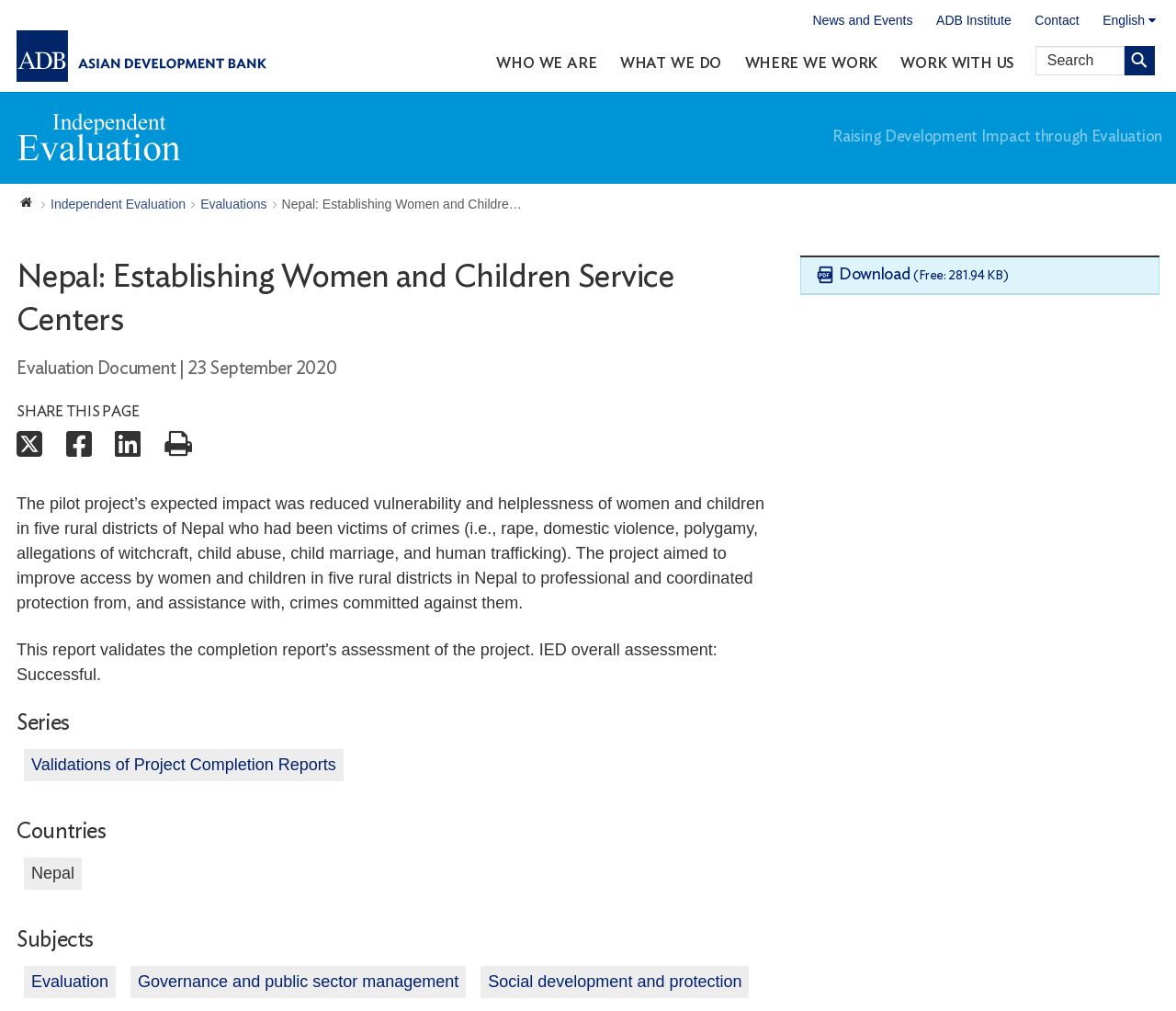From the details in the image, provide a thorough response to the question: What is the name of the bank mentioned on the webpage?

I found the answer by looking at the top-left corner of the webpage, where I saw a link with the text 'Asian Development Bank' and an image with the same name. This suggests that the bank mentioned on the webpage is the Asian Development Bank.